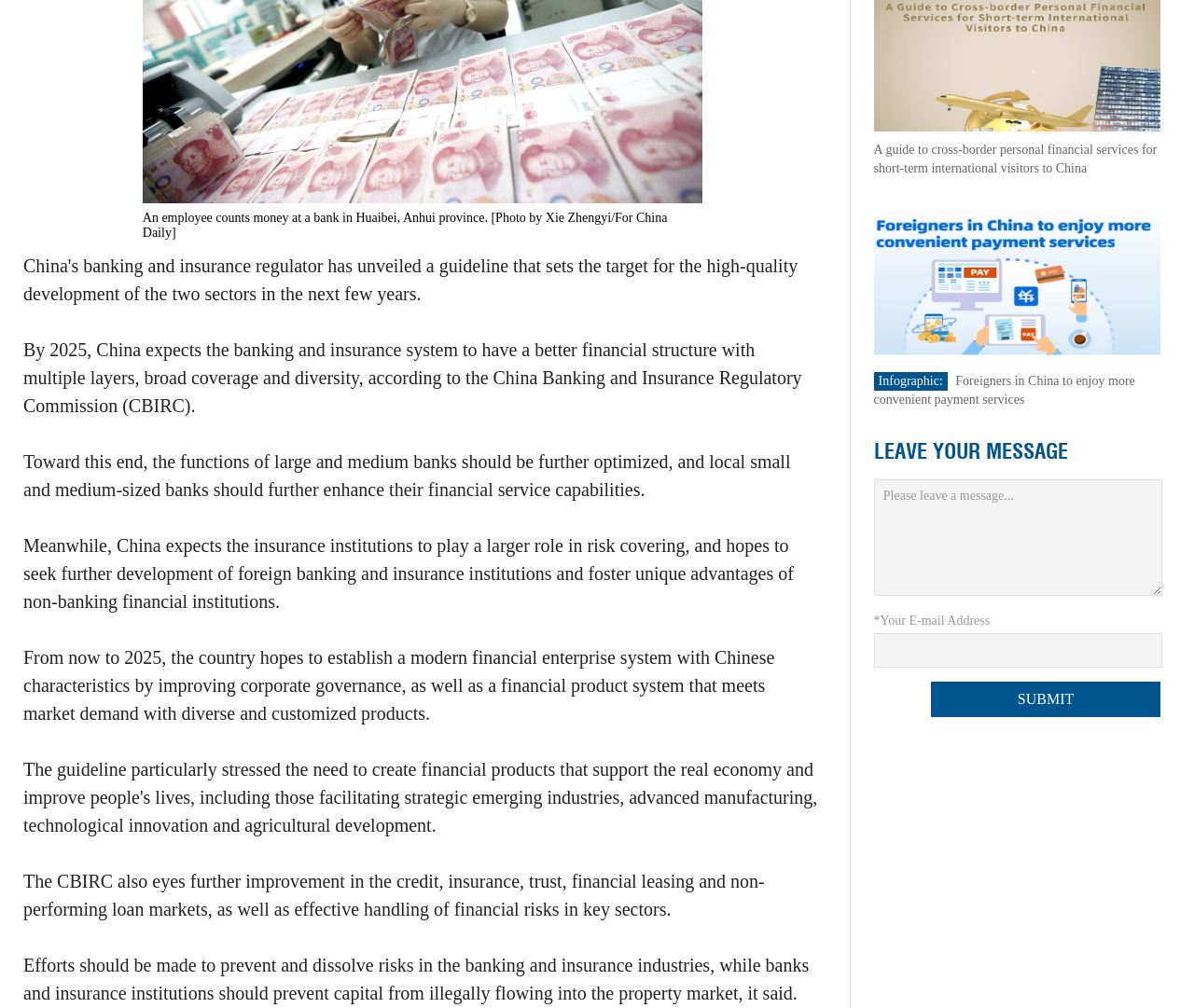Given the webpage screenshot, identify the bounding box of the UI element that matches this description: "parent_node: *Your E-mail Address".

[0.732, 0.629, 0.973, 0.663]